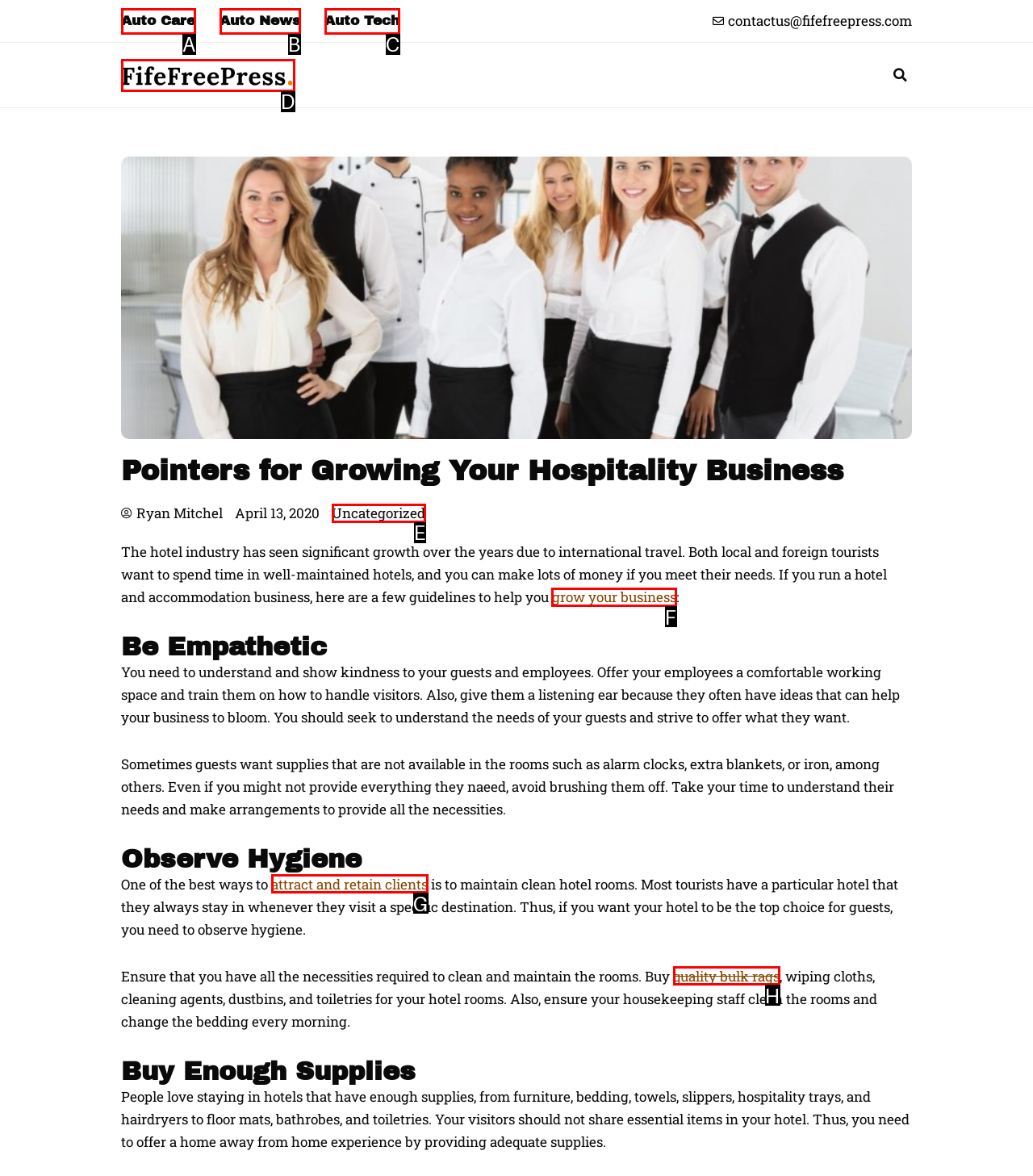Which HTML element should be clicked to complete the following task: Read about growing your business?
Answer with the letter corresponding to the correct choice.

F